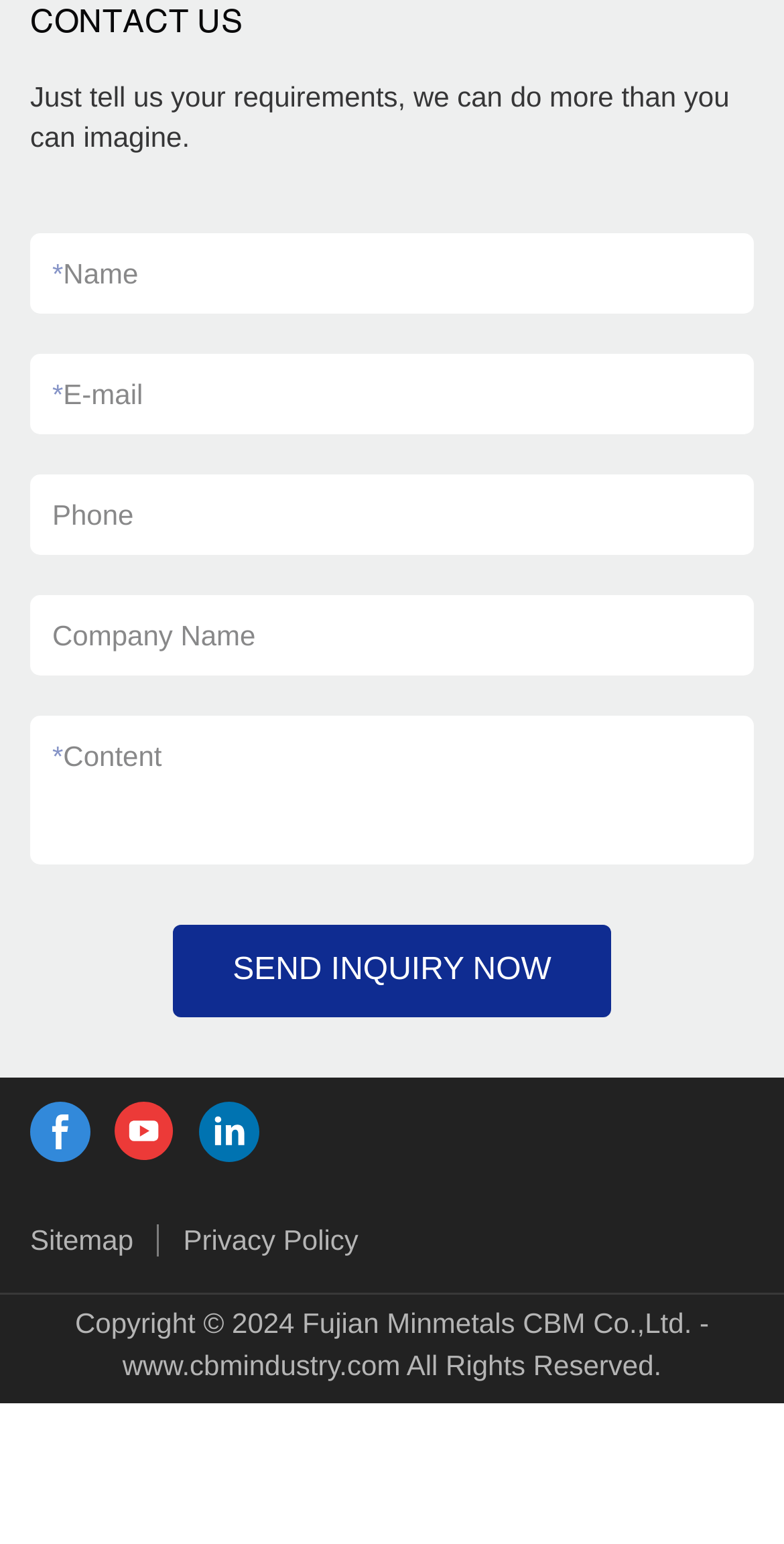Please find the bounding box for the following UI element description. Provide the coordinates in (top-left x, top-left y, bottom-right x, bottom-right y) format, with values between 0 and 1: Sitemap

[0.038, 0.791, 0.18, 0.812]